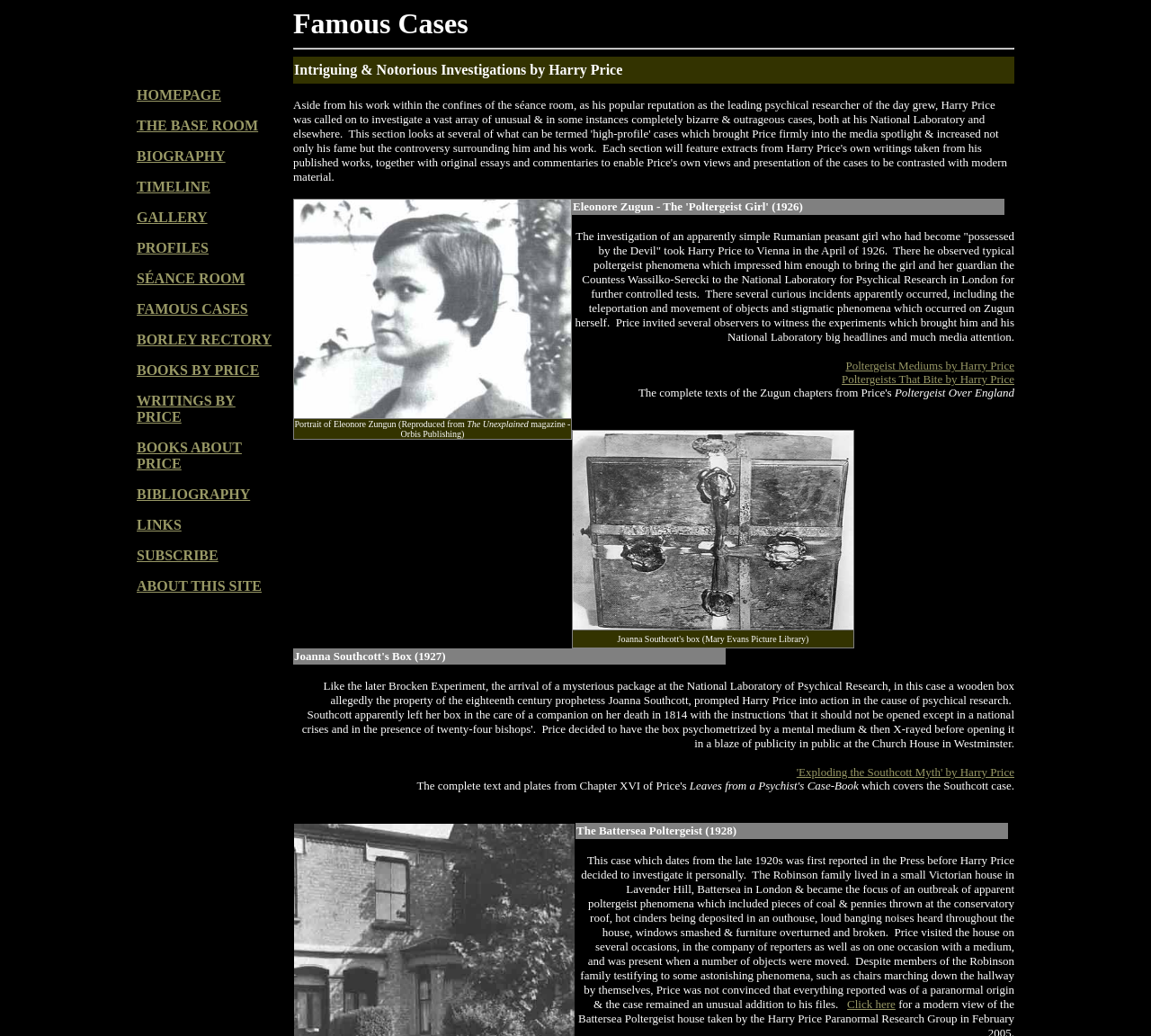Given the description "FAMOUS CASES", provide the bounding box coordinates of the corresponding UI element.

[0.119, 0.291, 0.215, 0.306]